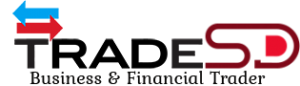What is the design aesthetic of the logo?
Using the image, respond with a single word or phrase.

Contemporary